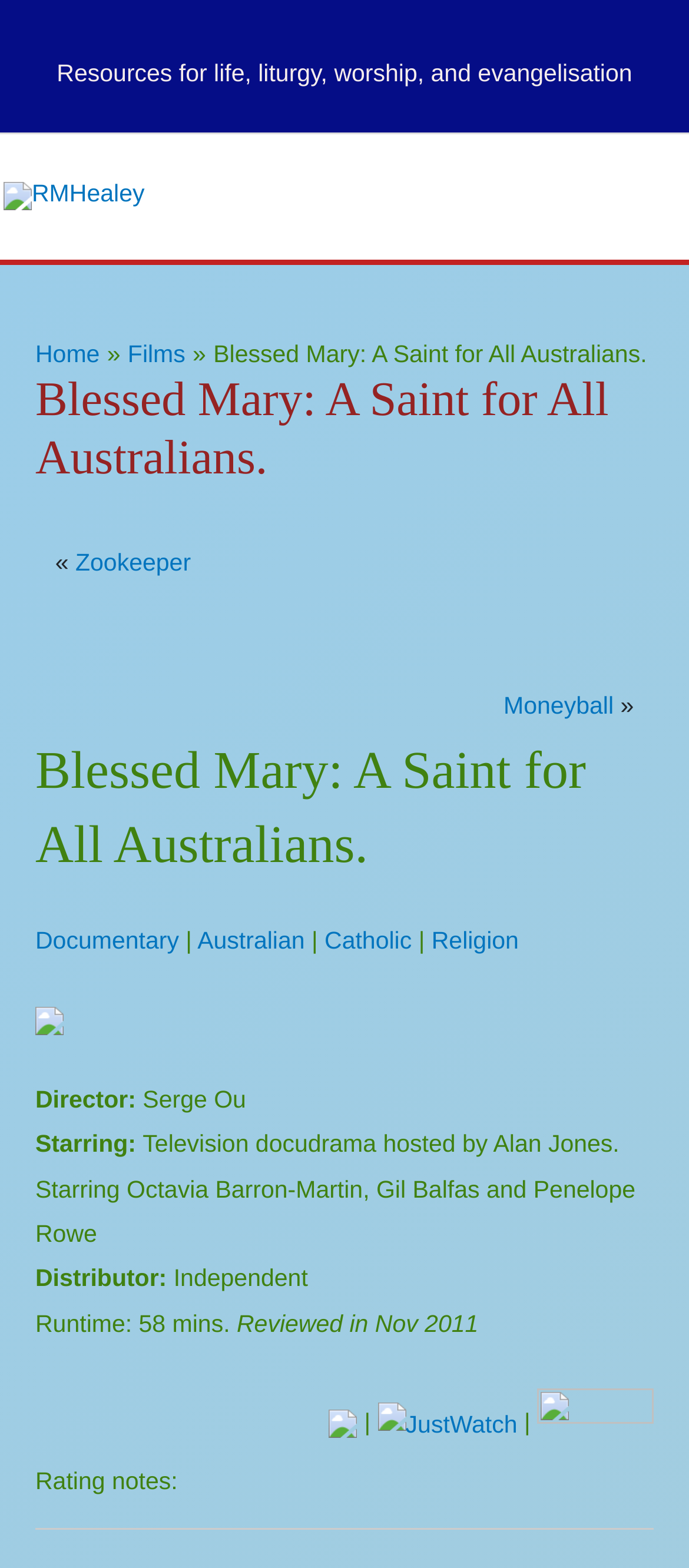Identify the webpage's primary heading and generate its text.

Blessed Mary: A Saint for All Australians.